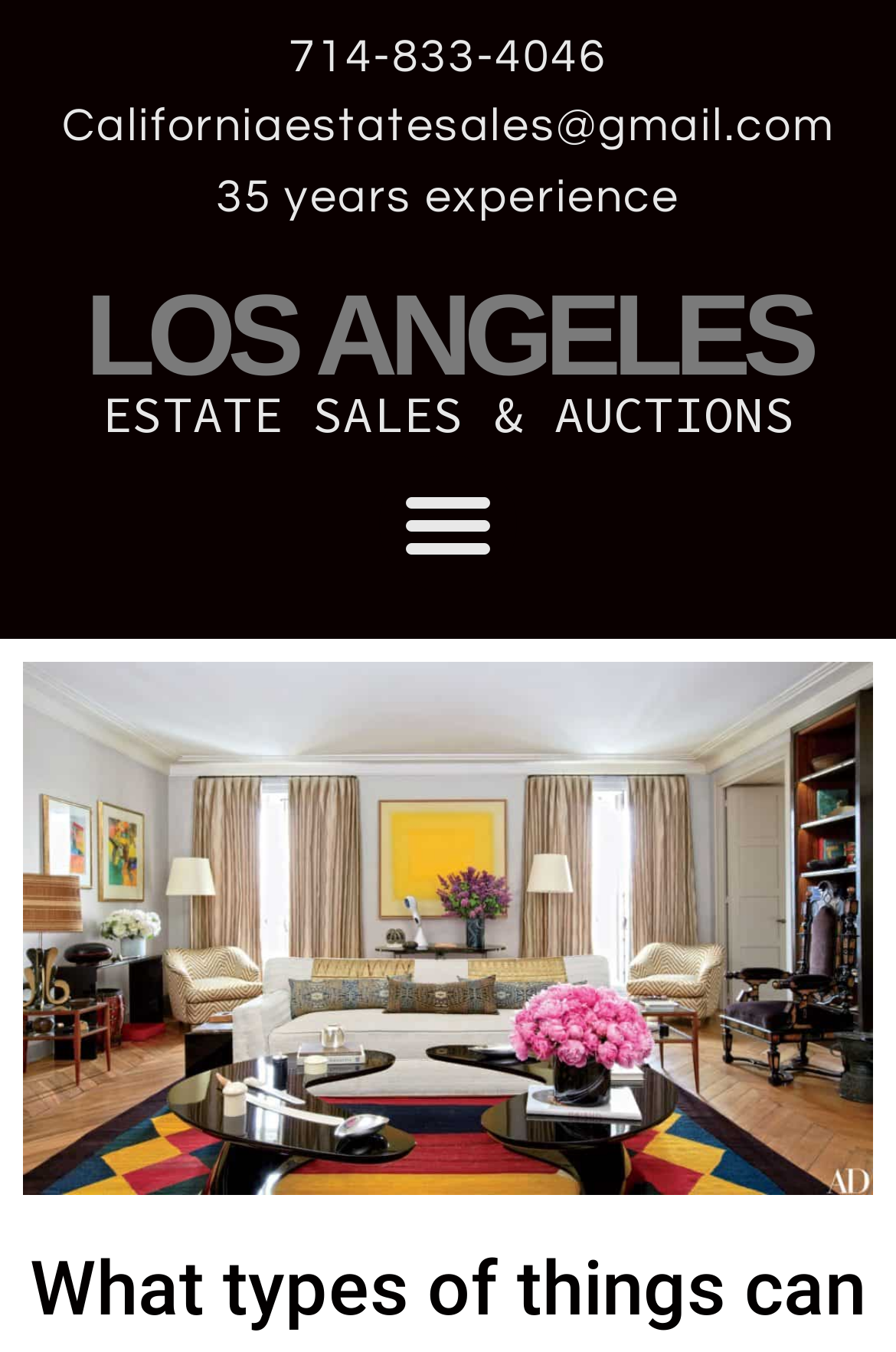Look at the image and write a detailed answer to the question: 
What is the location of the estate sales?

I found the location by looking at the heading element with the text 'LOS ANGELES' which has a bounding box coordinate of [0.026, 0.206, 0.974, 0.291].